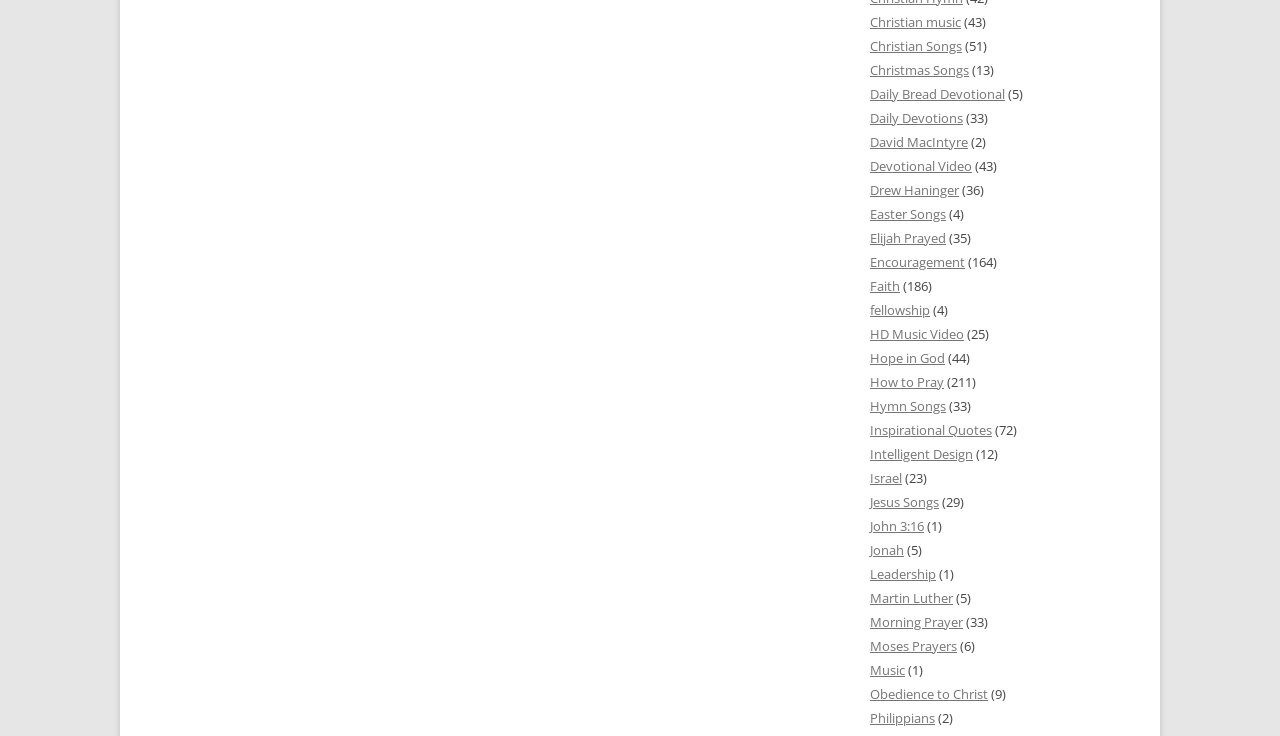Give a one-word or one-phrase response to the question: 
What is the vertical position of the link 'Jesus Songs'?

Middle